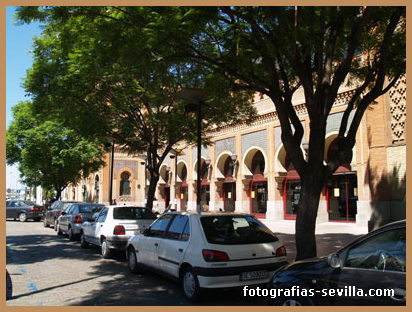What architectural feature is prominent in the shopping center?
From the image, respond using a single word or phrase.

Elegant arches